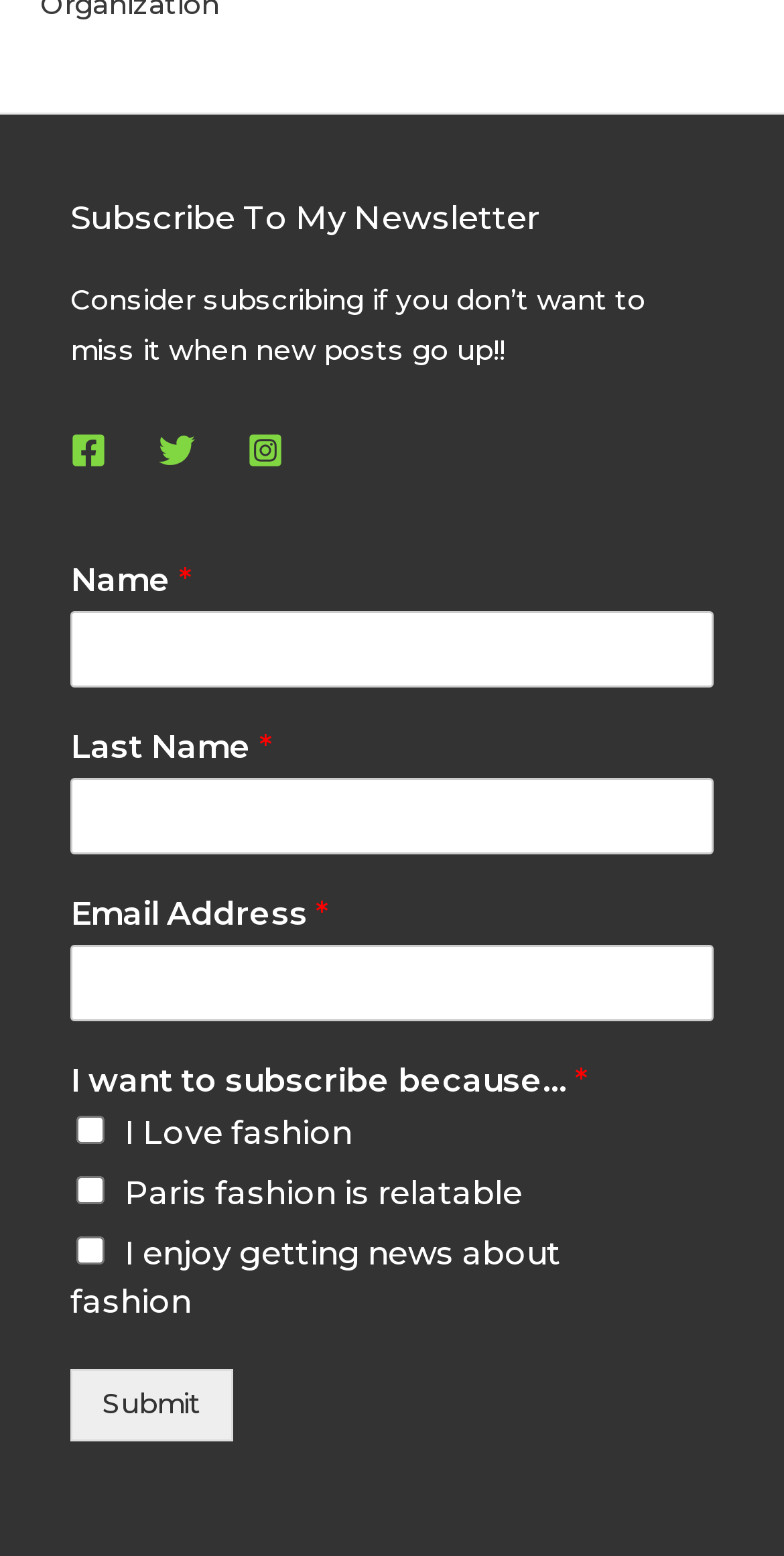Respond with a single word or phrase to the following question:
What is the purpose of the footer section?

Subscription and social media links